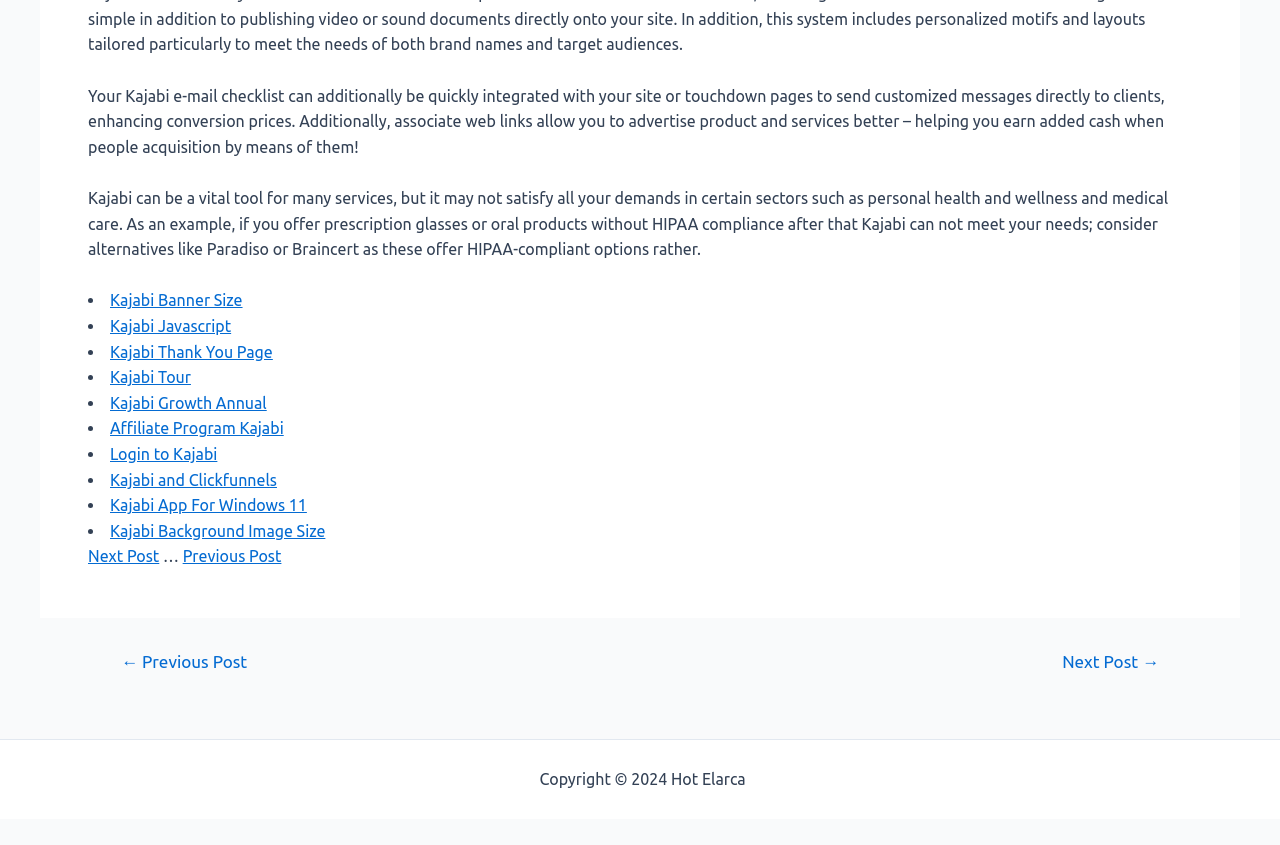Find and indicate the bounding box coordinates of the region you should select to follow the given instruction: "View Sitemap".

[0.585, 0.911, 0.632, 0.933]